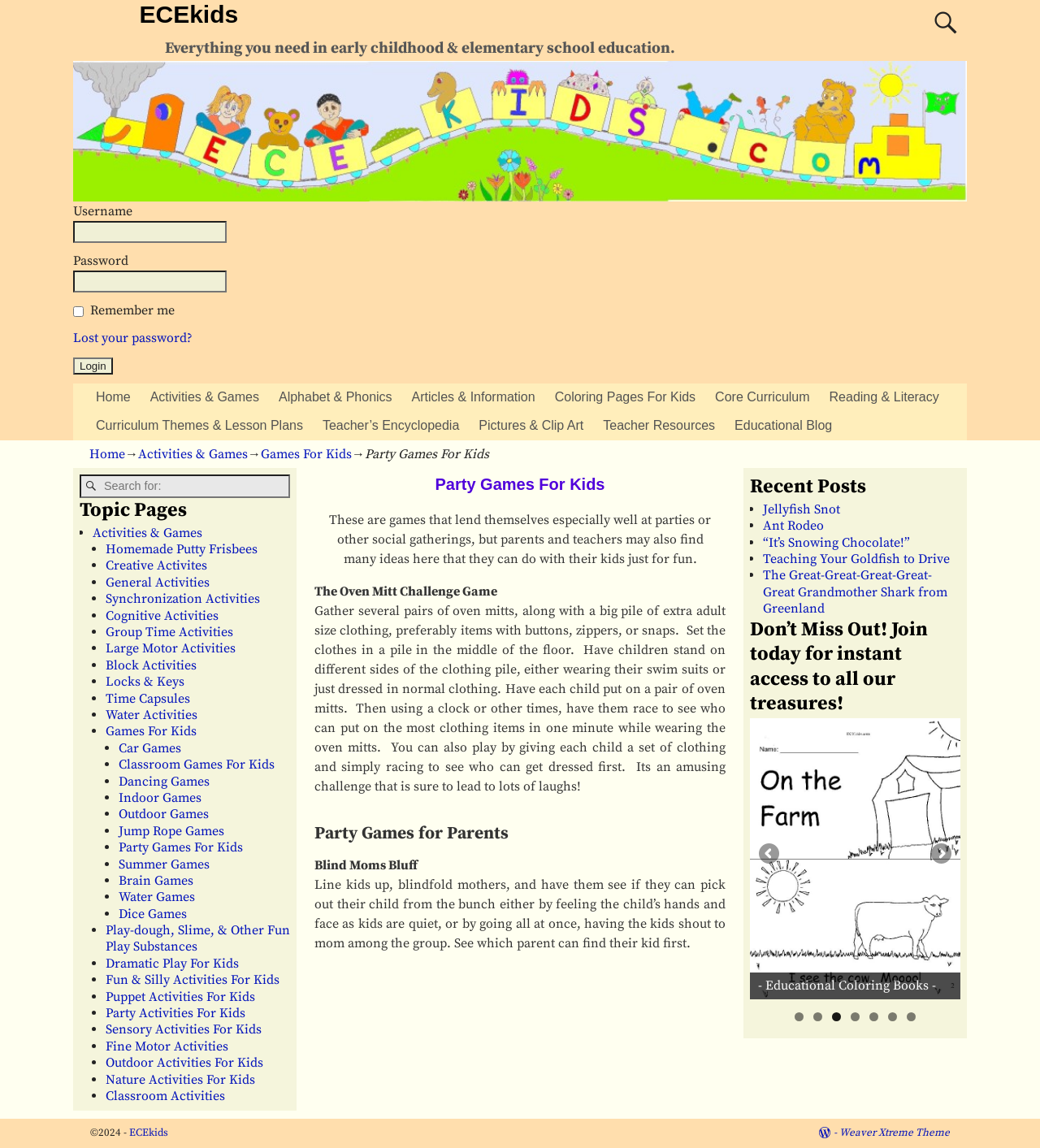Please identify the bounding box coordinates of the element on the webpage that should be clicked to follow this instruction: "Explore Games For Kids". The bounding box coordinates should be given as four float numbers between 0 and 1, formatted as [left, top, right, bottom].

[0.251, 0.388, 0.338, 0.403]